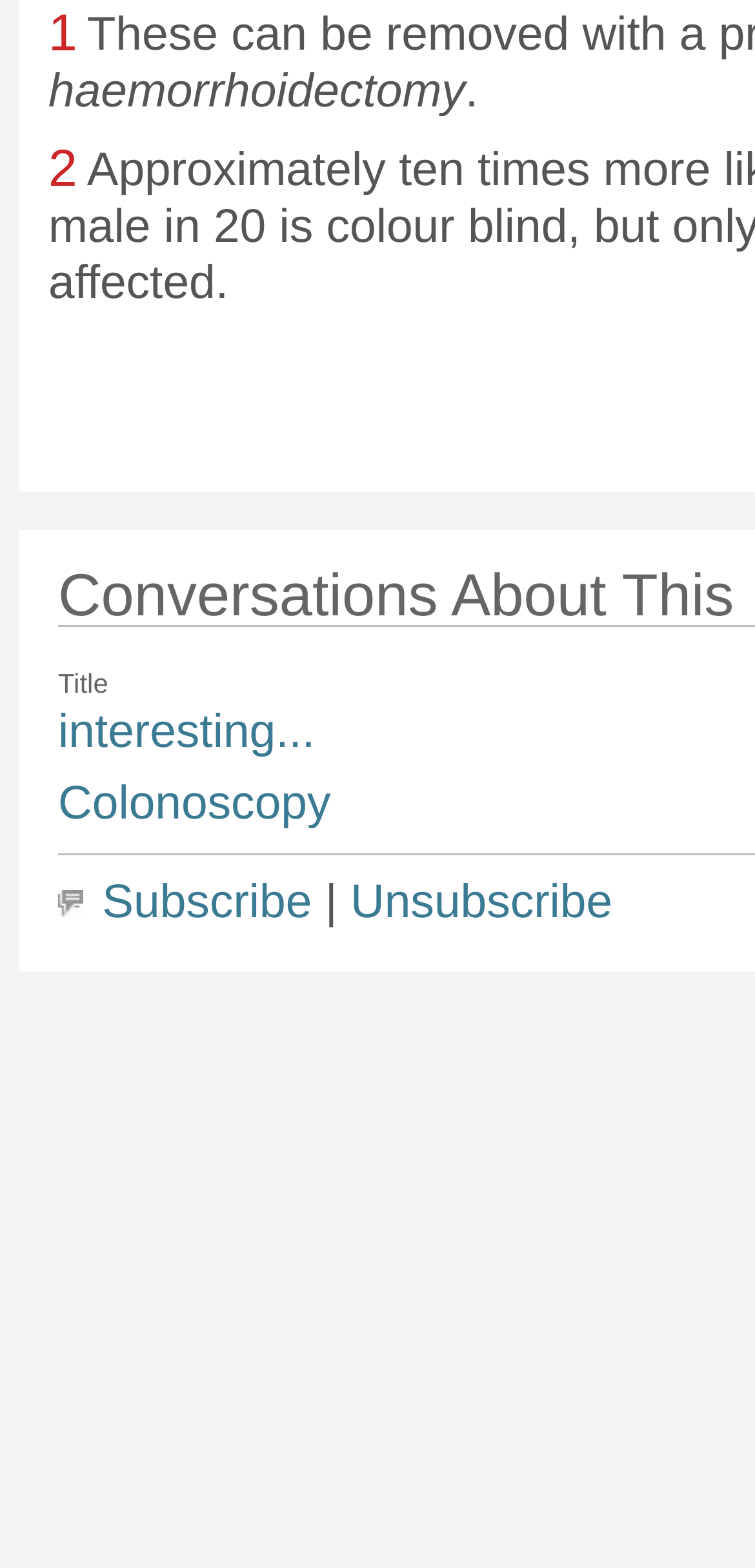Please find the bounding box coordinates for the clickable element needed to perform this instruction: "Read more about interesting topics".

[0.077, 0.451, 0.417, 0.484]